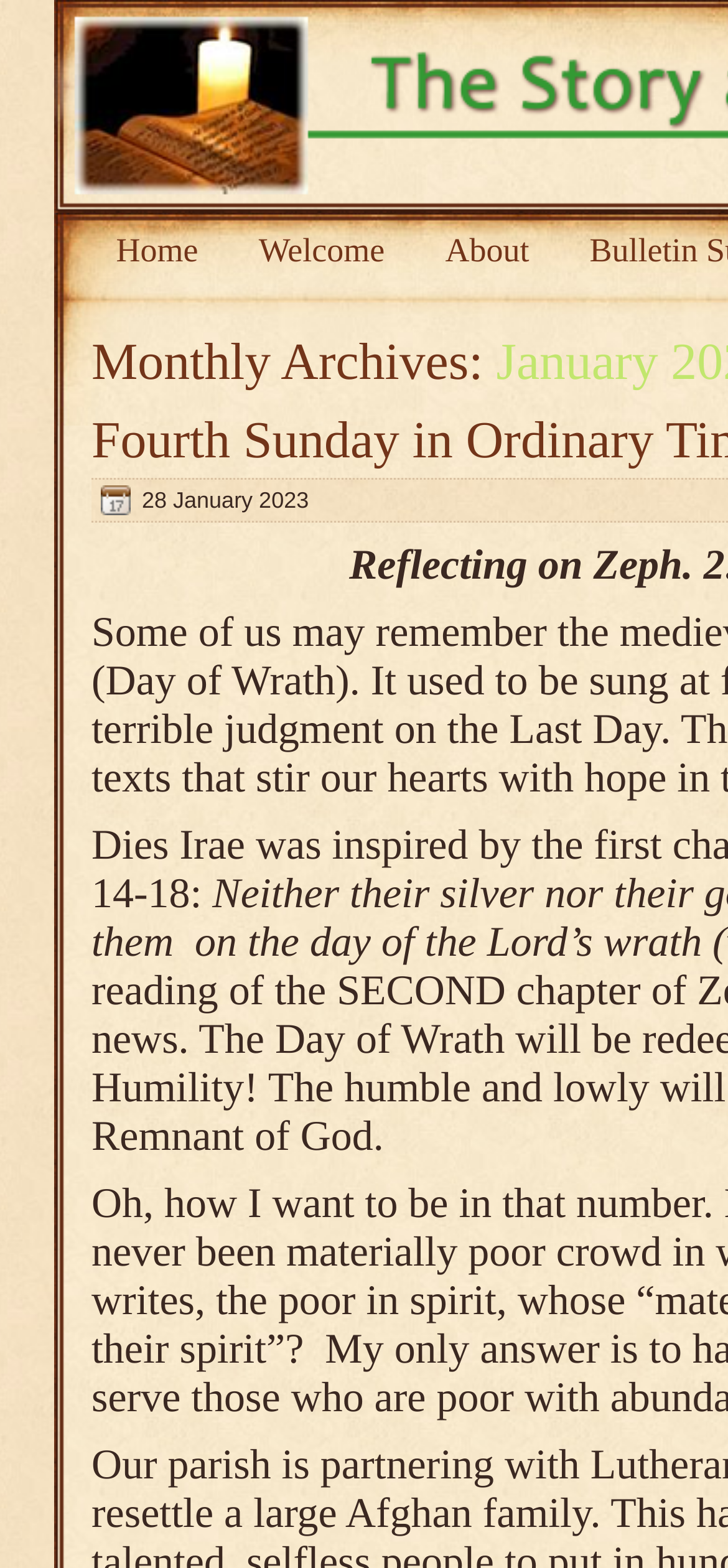Use one word or a short phrase to answer the question provided: 
What is the text above the date?

2023 January